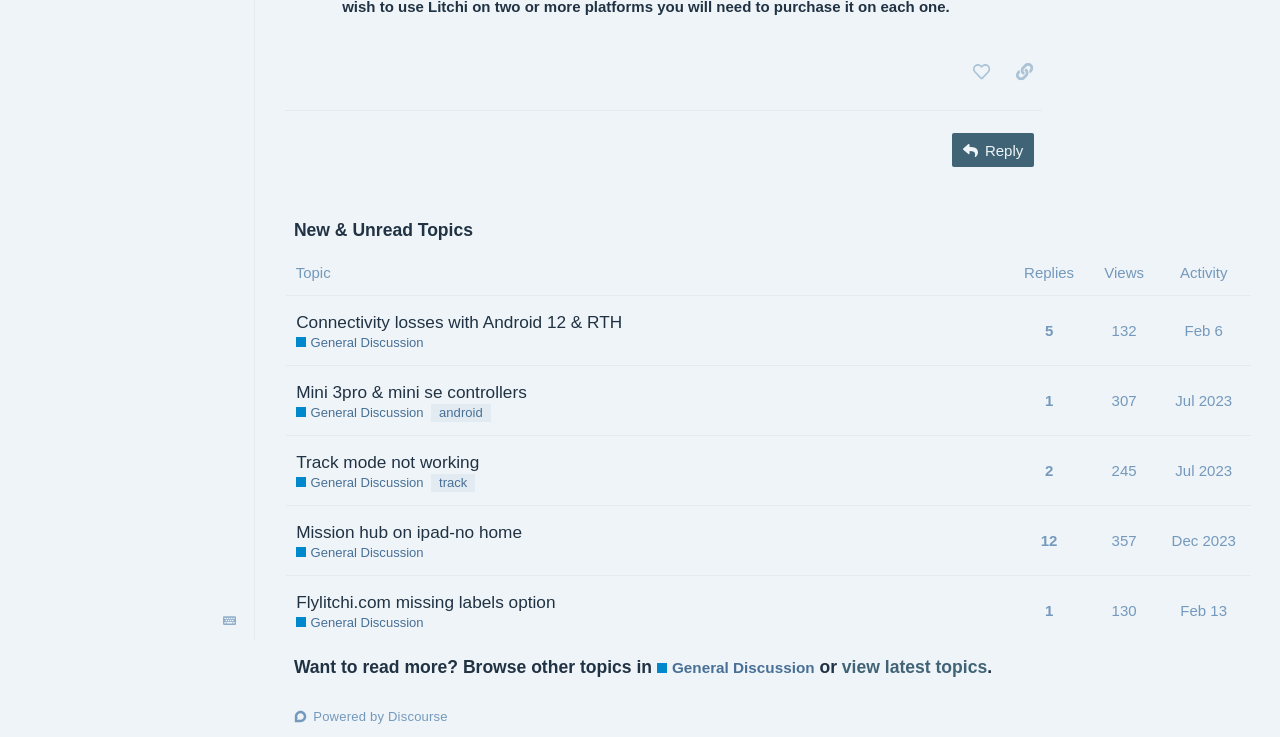Please determine the bounding box of the UI element that matches this description: ​. The coordinates should be given as (top-left x, top-left y, bottom-right x, bottom-right y), with all values between 0 and 1.

[0.17, 0.827, 0.189, 0.858]